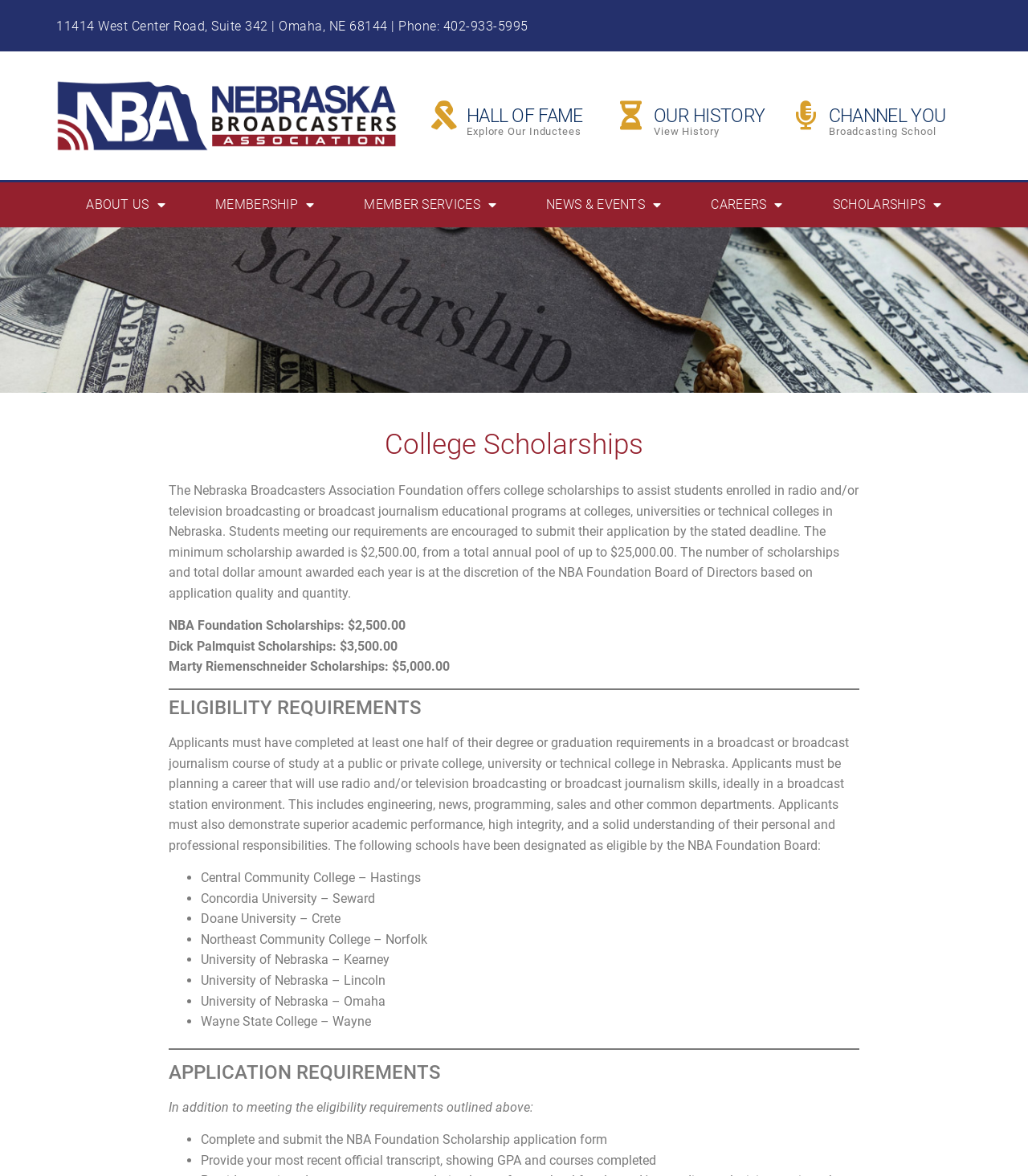Please identify the bounding box coordinates of the clickable region that I should interact with to perform the following instruction: "Explore OUR HISTORY". The coordinates should be expressed as four float numbers between 0 and 1, i.e., [left, top, right, bottom].

[0.636, 0.089, 0.744, 0.108]